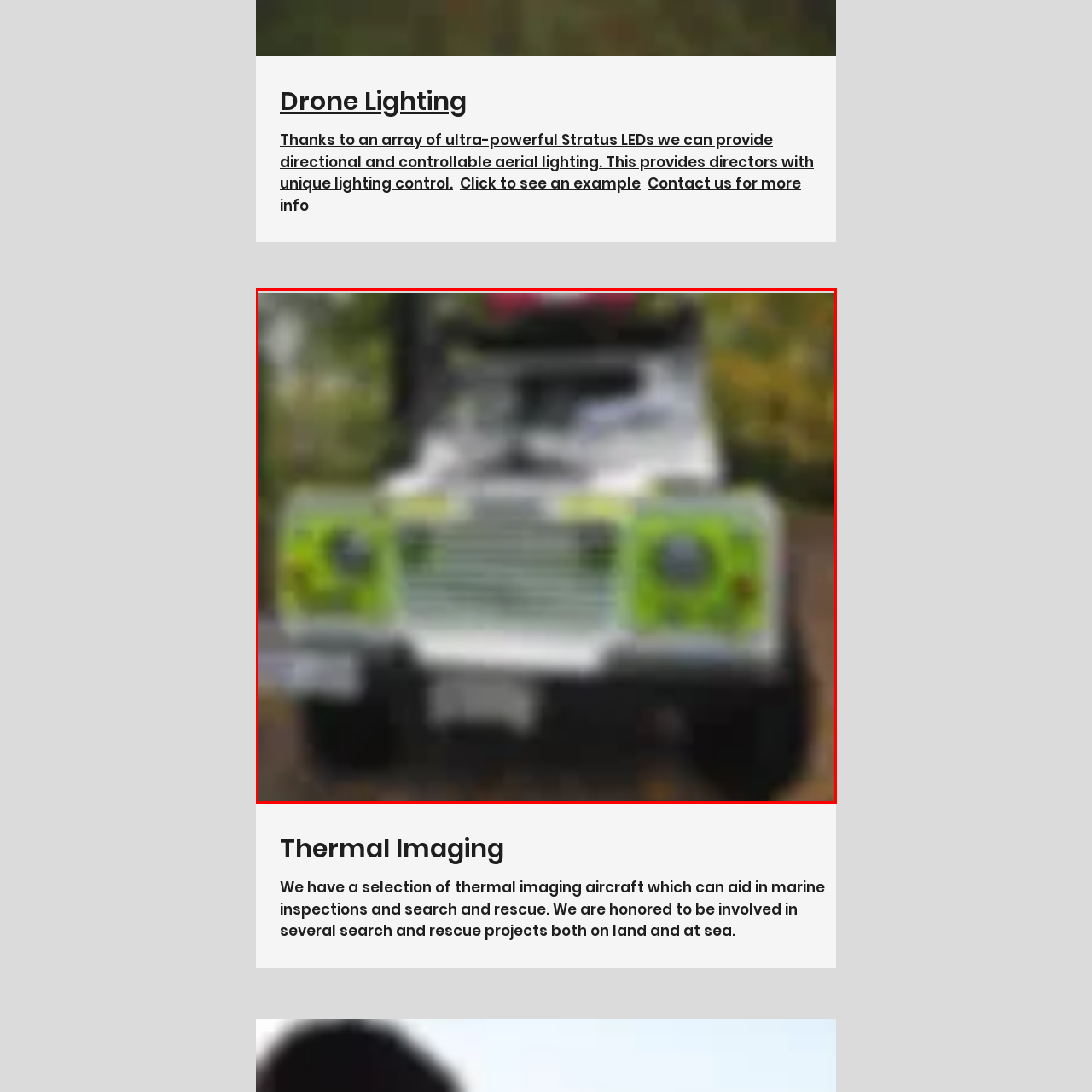Focus on the picture inside the red-framed area and provide a one-word or short phrase response to the following question:
In what environments can the drone operate?

Diverse environments